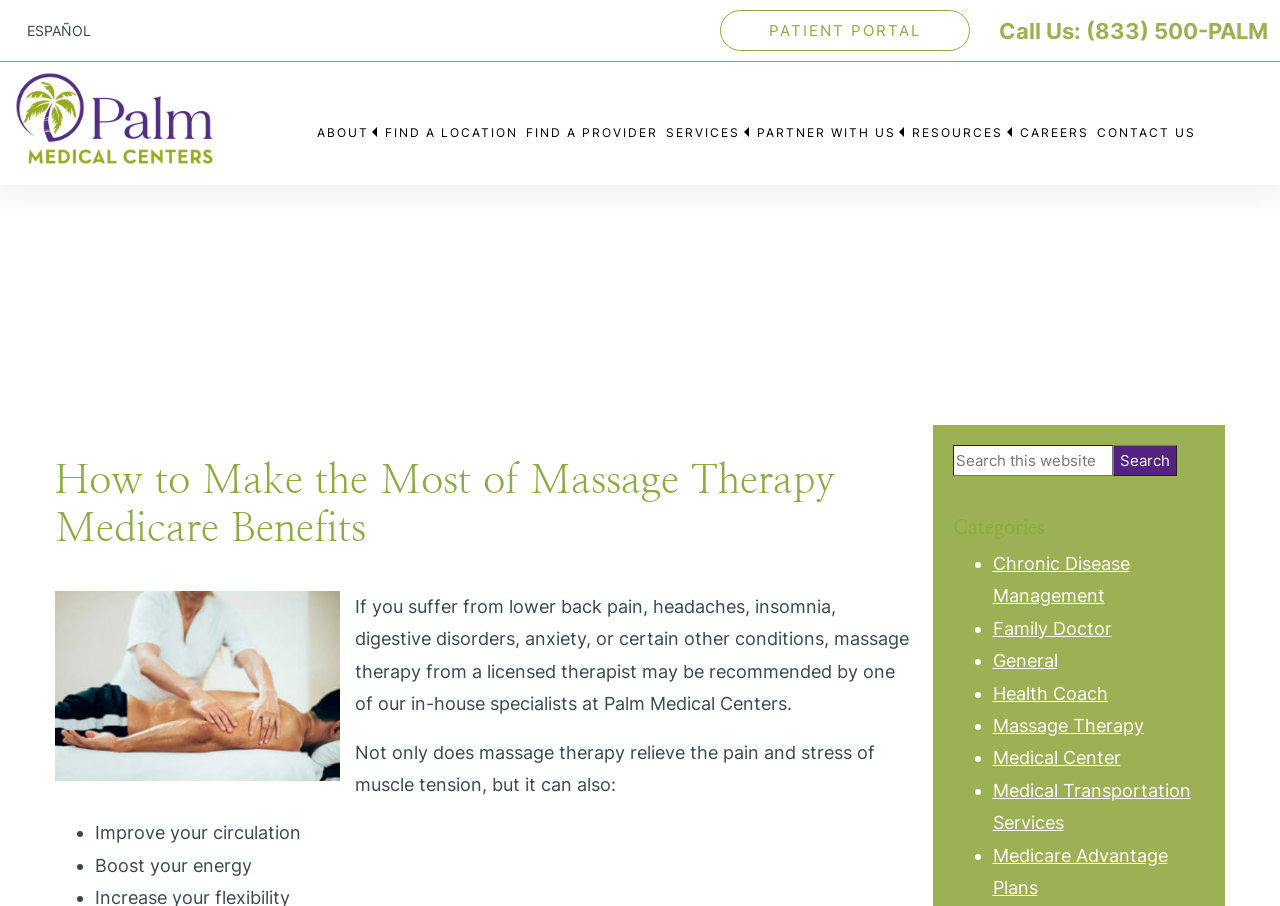Using details from the image, please answer the following question comprehensively:
What is one of the benefits of massage therapy mentioned on the webpage?

The webpage lists several benefits of massage therapy, including 'Improve your circulation' which is mentioned in the bullet points under the text 'Not only does massage therapy relieve the pain and stress of muscle tension, but it can also:'.